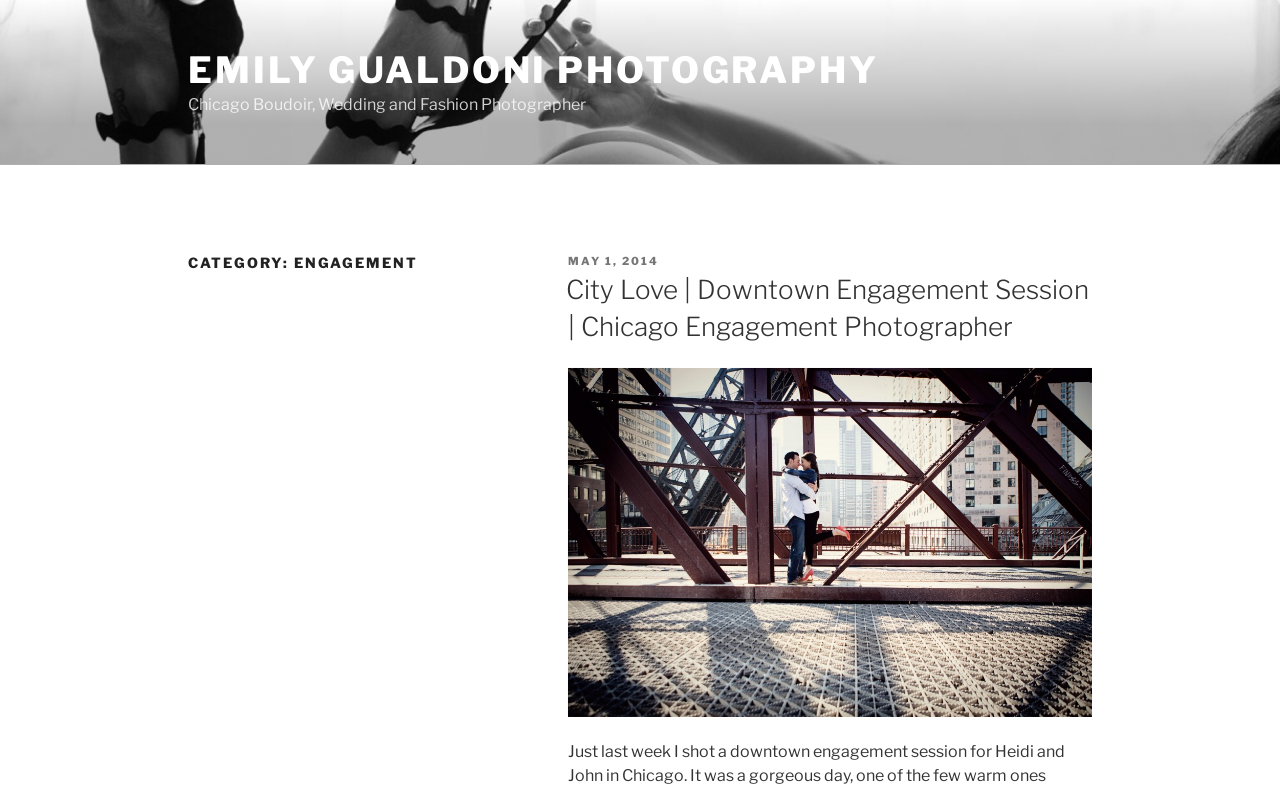What is the date of the post 'City Love | Downtown Engagement Session | Chicago Engagement Photographer'?
Look at the image and answer the question with a single word or phrase.

May 1, 2014